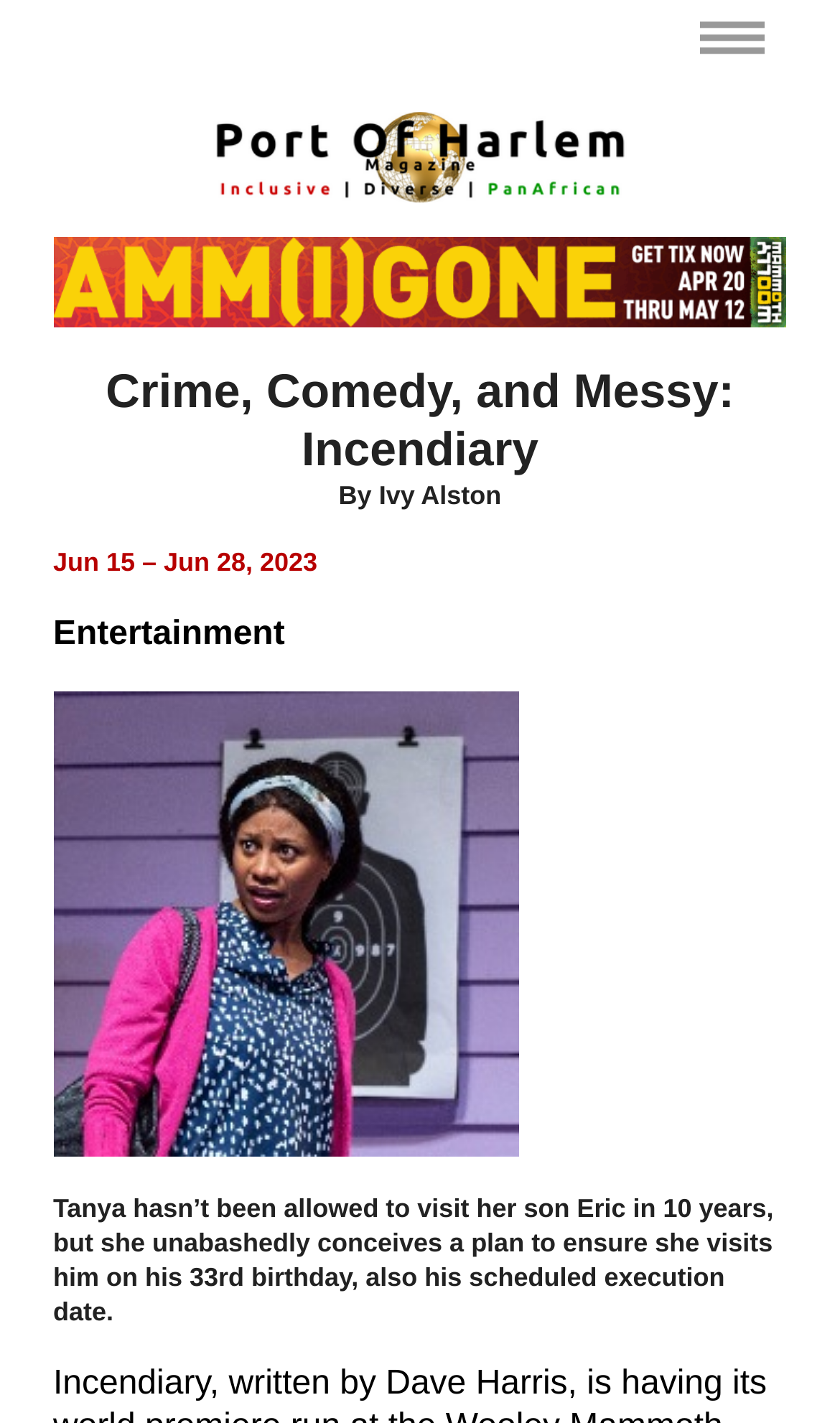What is the name of the magazine mentioned?
From the details in the image, provide a complete and detailed answer to the question.

By looking at the link element with the text 'port of harlem magazine' and its corresponding image, I can infer that the name of the magazine mentioned is Port of Harlem.